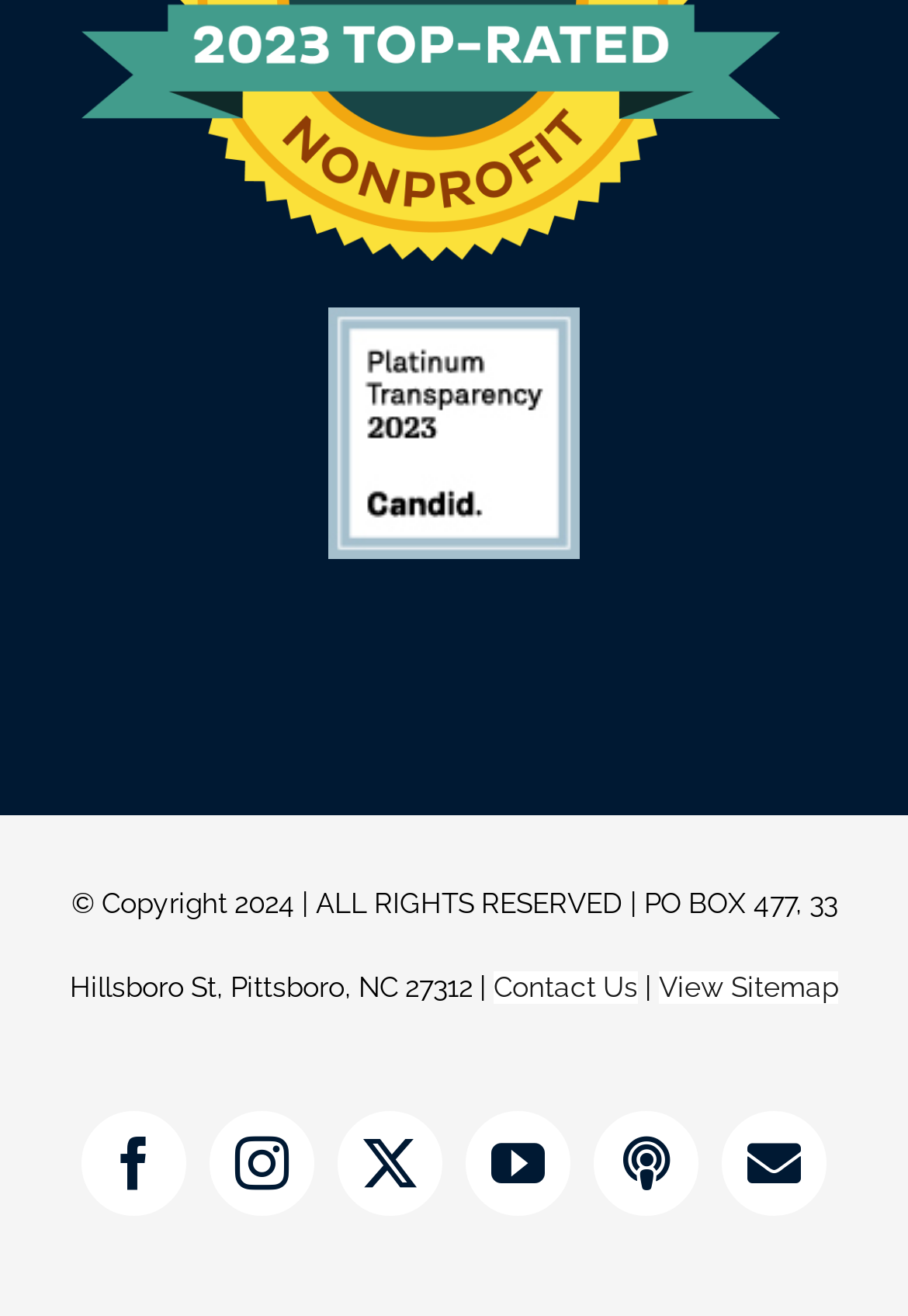Identify the bounding box coordinates for the element you need to click to achieve the following task: "Open Facebook page". The coordinates must be four float values ranging from 0 to 1, formatted as [left, top, right, bottom].

[0.09, 0.844, 0.205, 0.924]